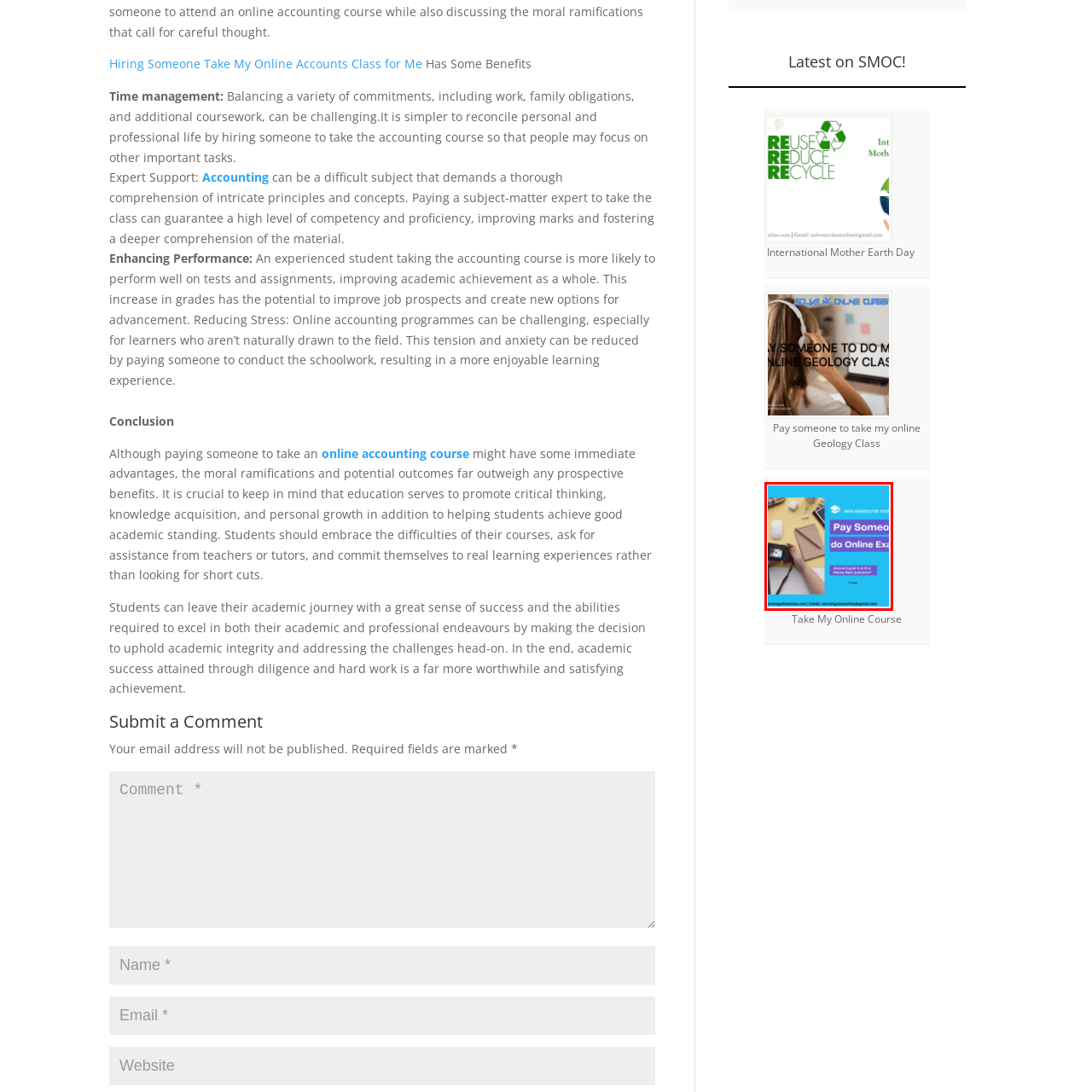Explain in detail what is happening within the highlighted red bounding box in the image.

The image promotes a service offering assistance with online coursework. It features a workspace with a camera, notebook, and other study materials, suggesting a focus on organization and study efficiency. A prominent text box reads "Pay Someone to do Online Exams," emphasizing the offer to help students achieve high grades. This is complemented by additional details indicating availability for various subjects, such as "Account Grade A or B" and "Written Back Questions." The contact information at the bottom, including a website and email, reinforces accessibility for students seeking help with their academic challenges. The overall design balances professional aesthetics with a clear invitation to engage with the service.